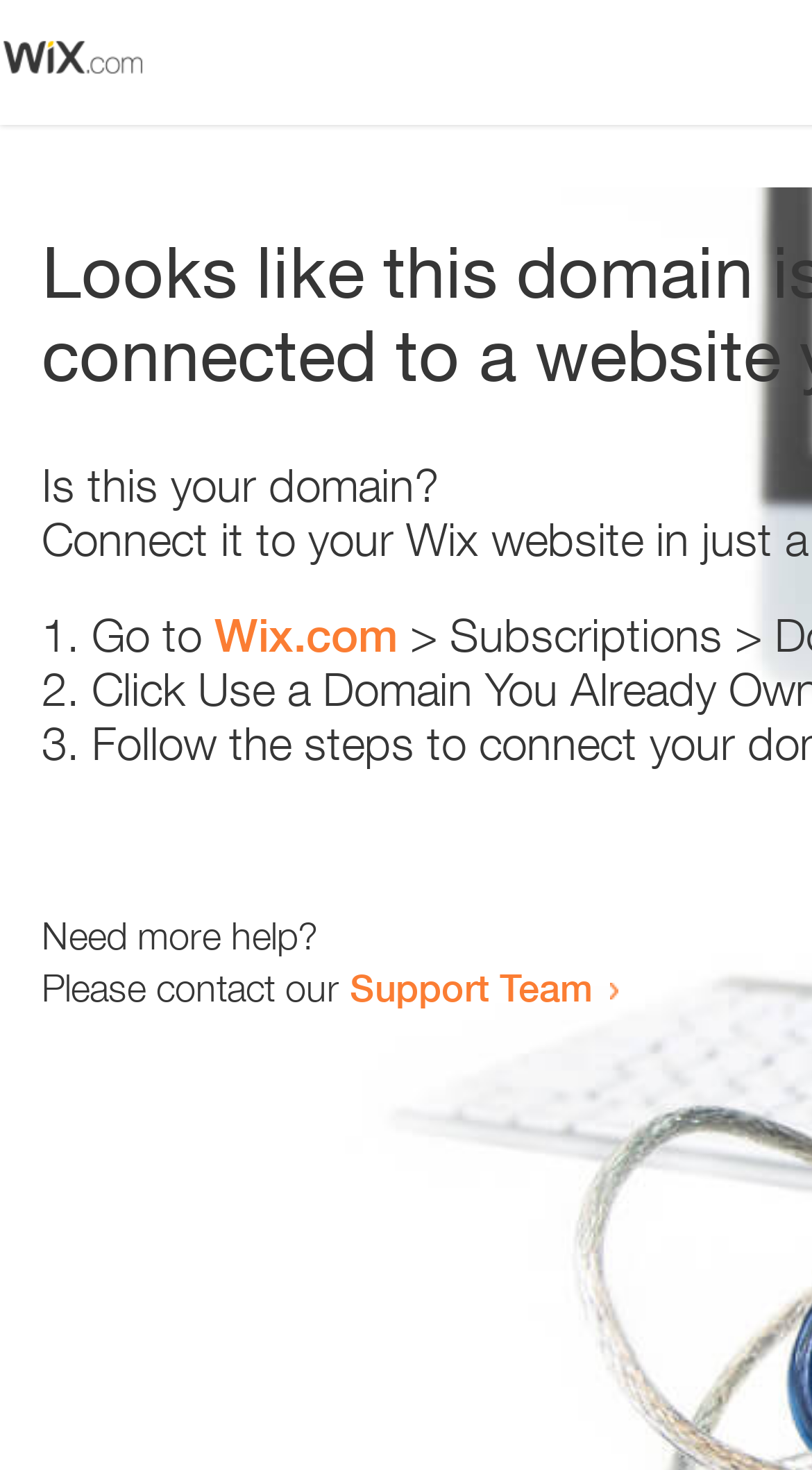Extract the bounding box coordinates for the UI element described as: "Wix.com".

[0.264, 0.414, 0.49, 0.45]